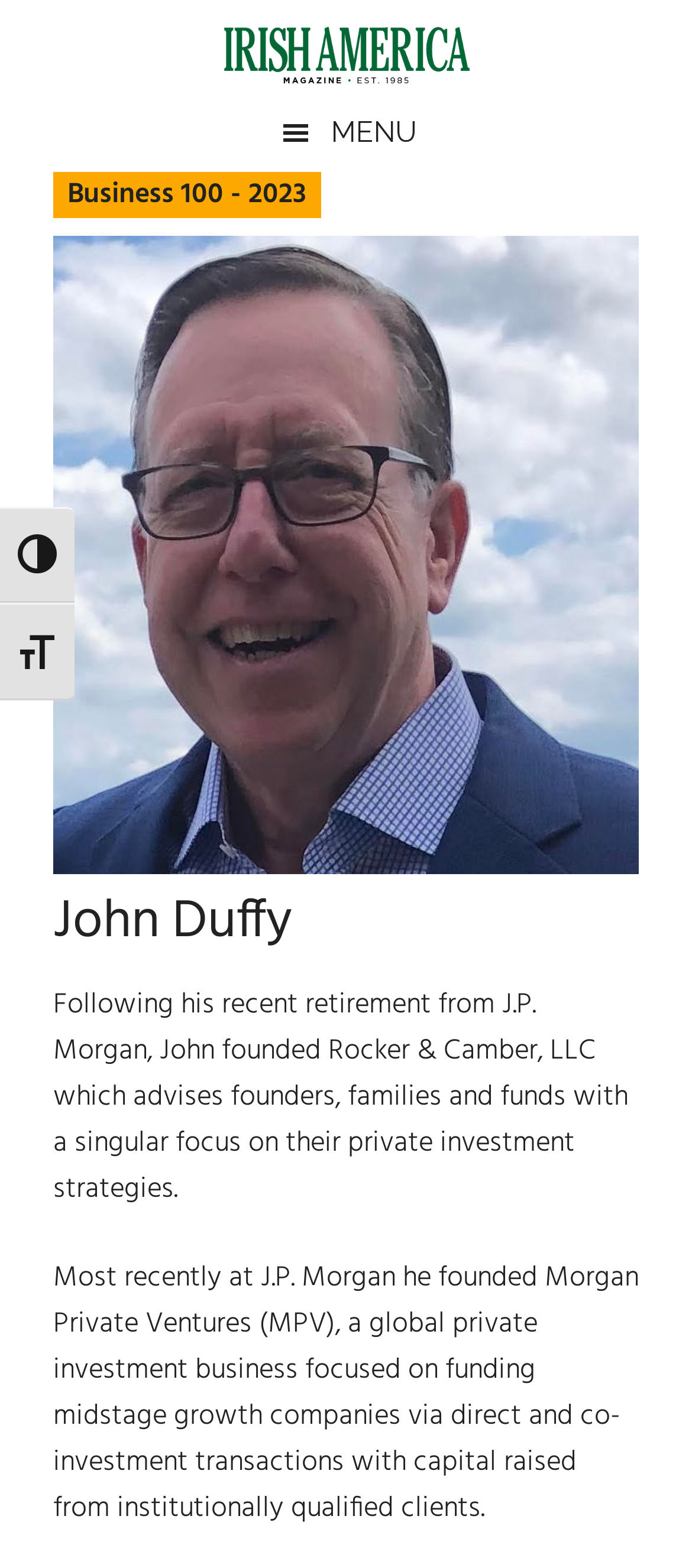What was John's previous role at J.P. Morgan? Observe the screenshot and provide a one-word or short phrase answer.

Founder of MPV